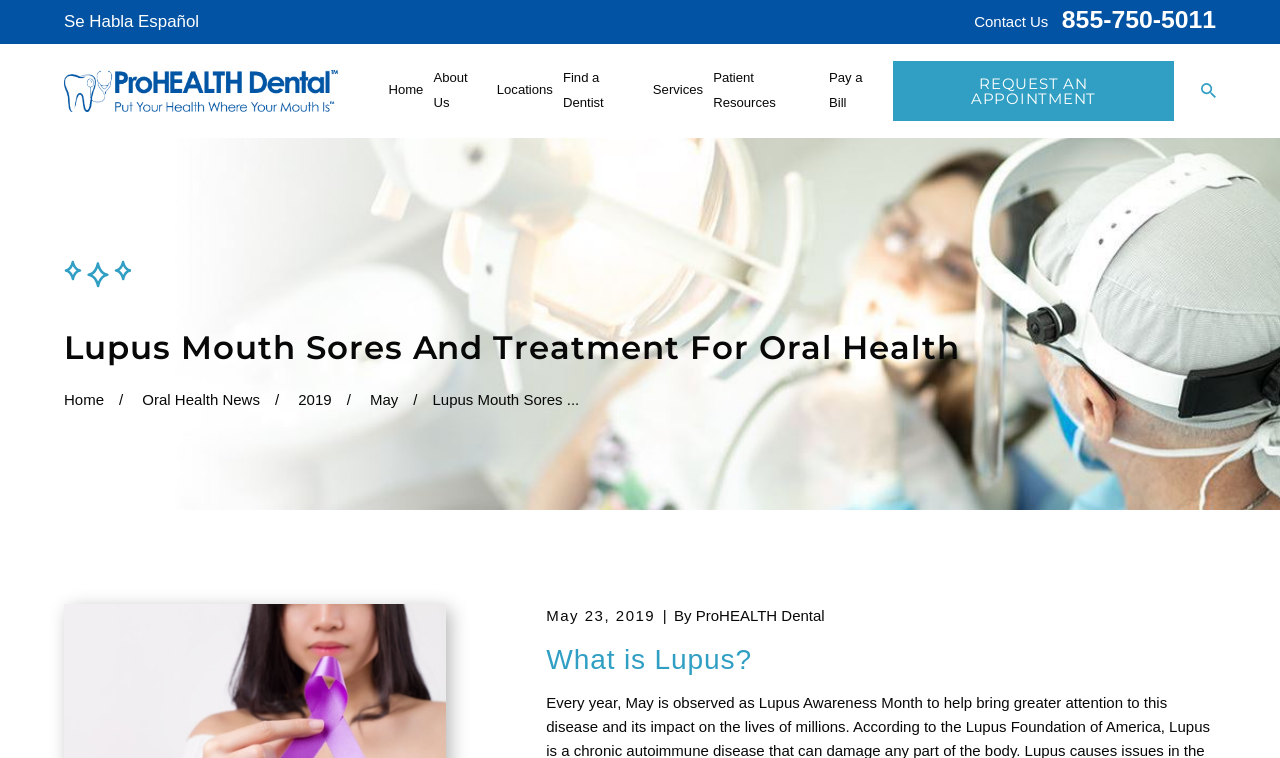Could you determine the bounding box coordinates of the clickable element to complete the instruction: "Go to home page"? Provide the coordinates as four float numbers between 0 and 1, i.e., [left, top, right, bottom].

[0.05, 0.092, 0.264, 0.148]